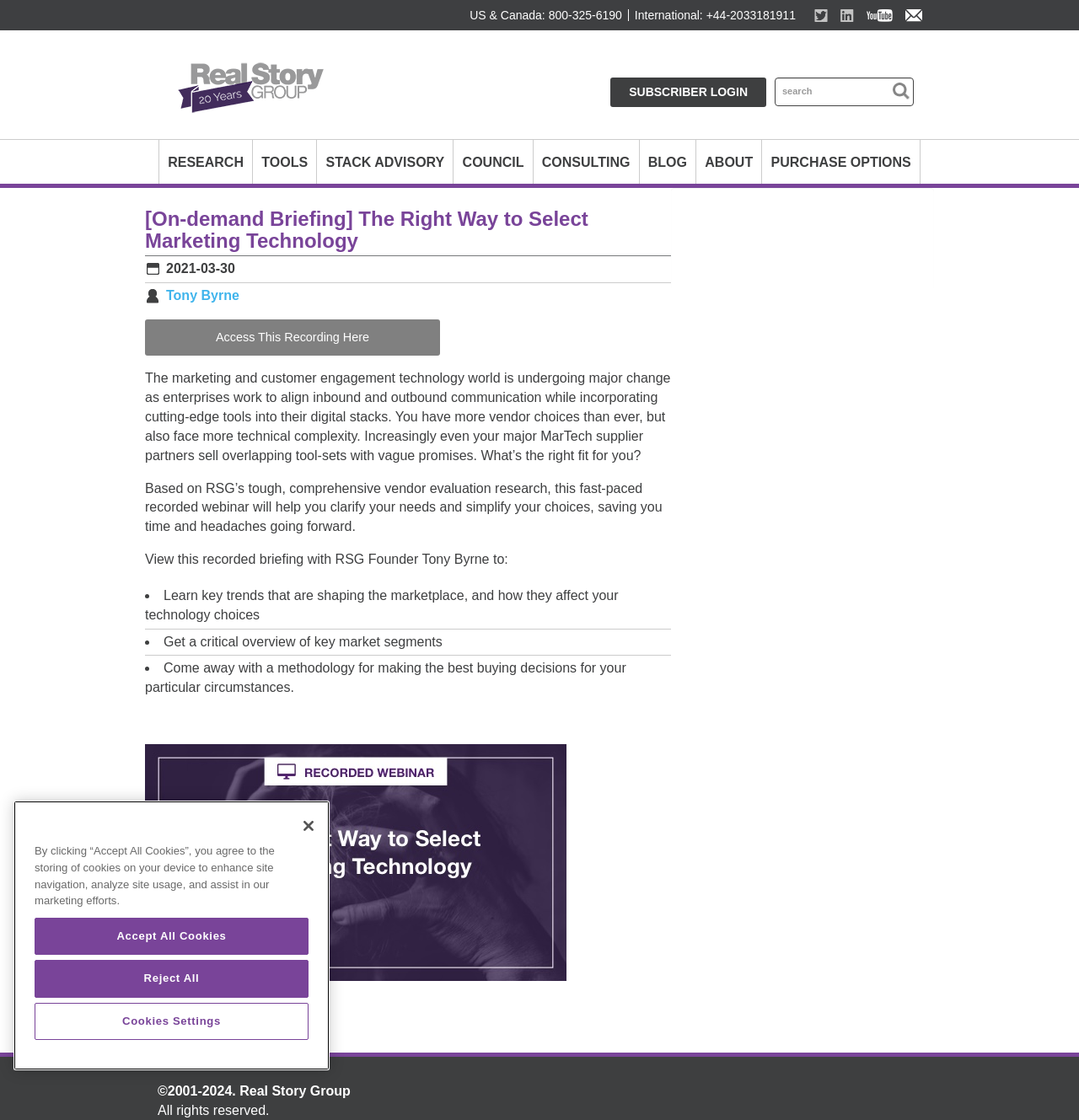Identify the bounding box coordinates necessary to click and complete the given instruction: "Click the 'Access This Recording Here' link".

[0.134, 0.285, 0.408, 0.318]